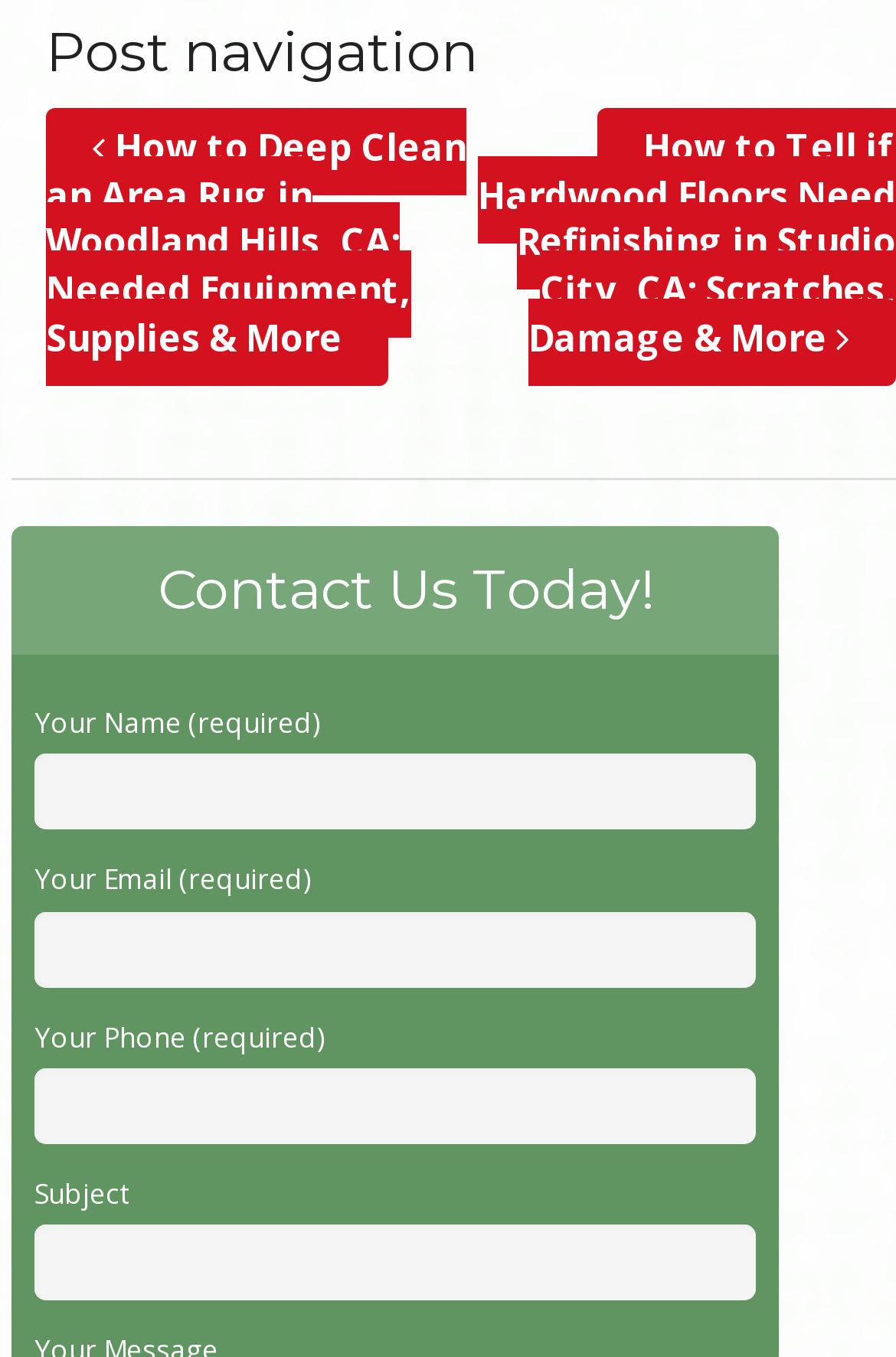How many textboxes are required?
Please elaborate on the answer to the question with detailed information.

I can see that there are three textboxes with 'required: True' labels, which are for 'Your Name', 'Your Email', and 'Your Phone'.